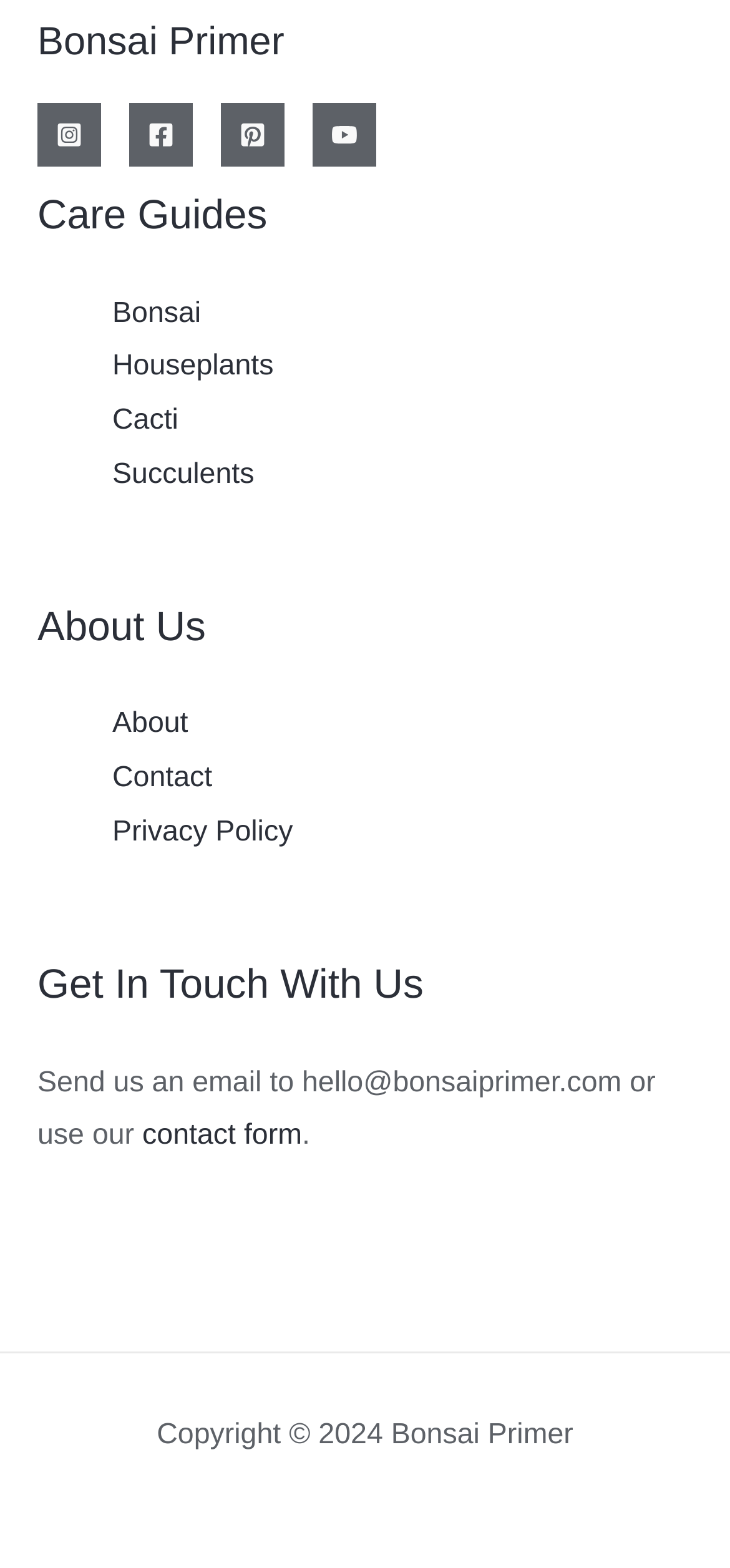Specify the bounding box coordinates of the element's area that should be clicked to execute the given instruction: "Send a message using the contact form". The coordinates should be four float numbers between 0 and 1, i.e., [left, top, right, bottom].

[0.195, 0.714, 0.414, 0.735]